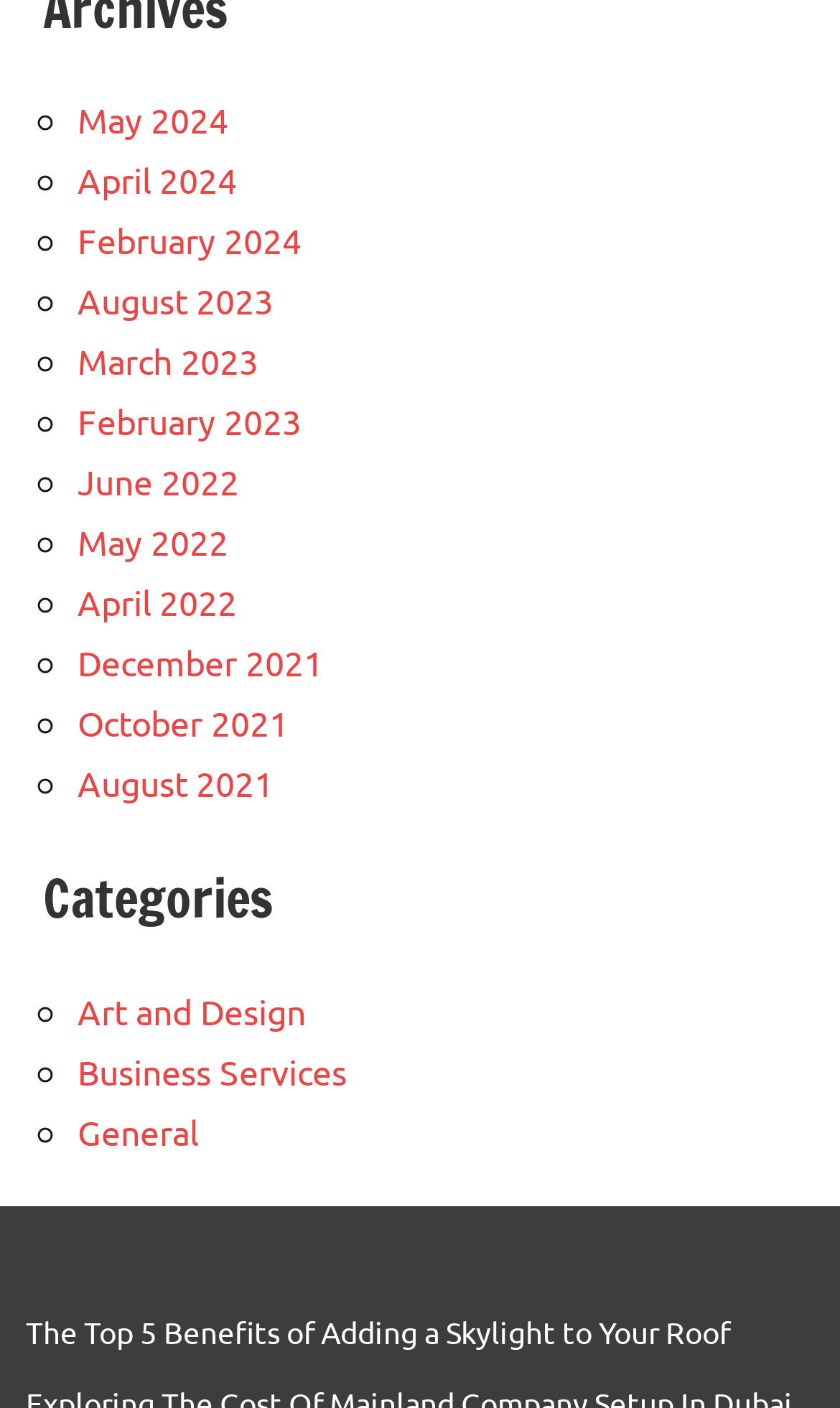What is the category of the link 'The Top 5 Benefits of Adding a Skylight to Your Roof'?
Using the image as a reference, answer the question in detail.

I looked at the links under the 'Categories' heading and found that the link 'The Top 5 Benefits of Adding a Skylight to Your Roof' is listed under the 'General' category.